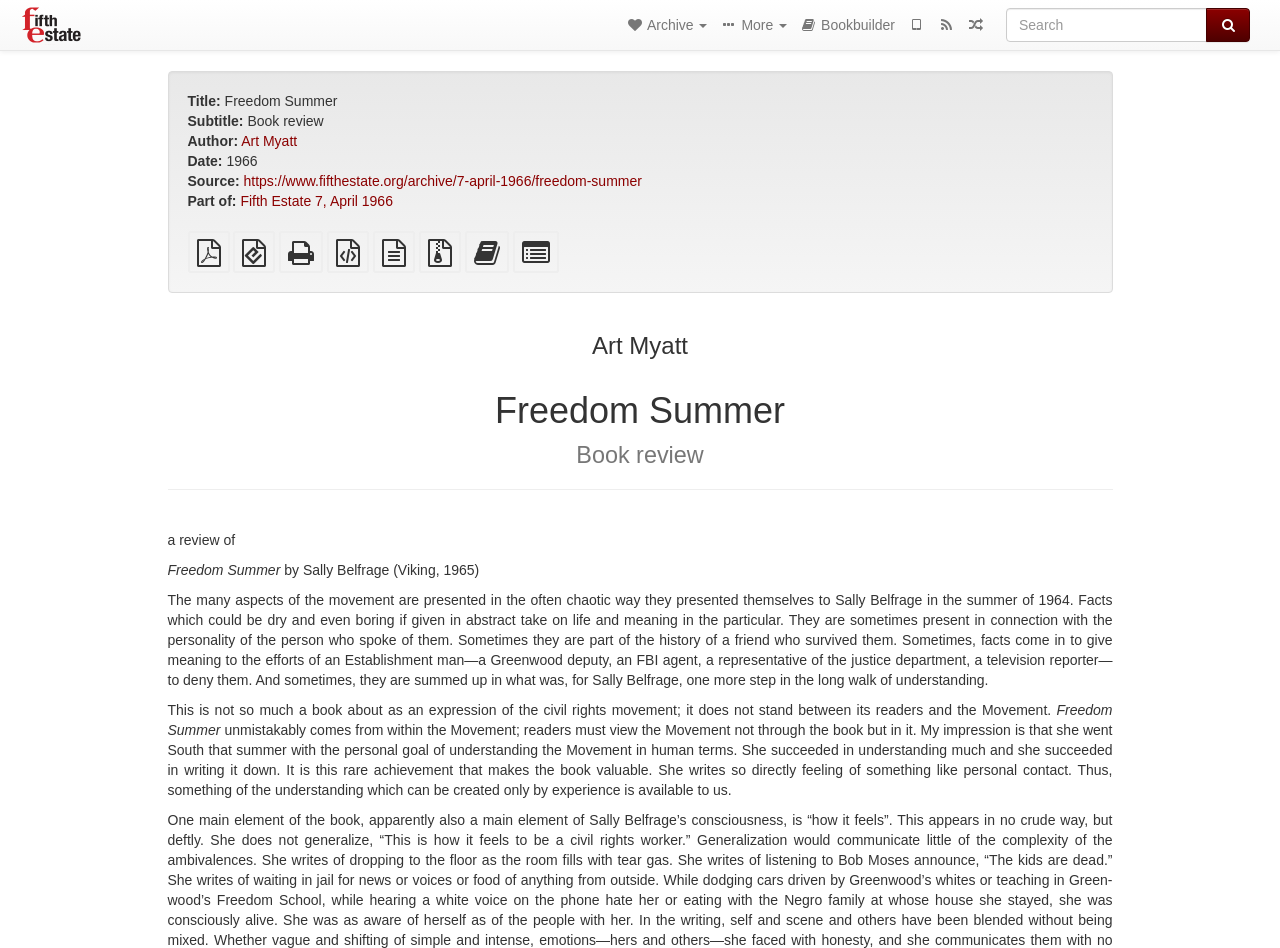Please find the main title text of this webpage.

Freedom Summer
Book review